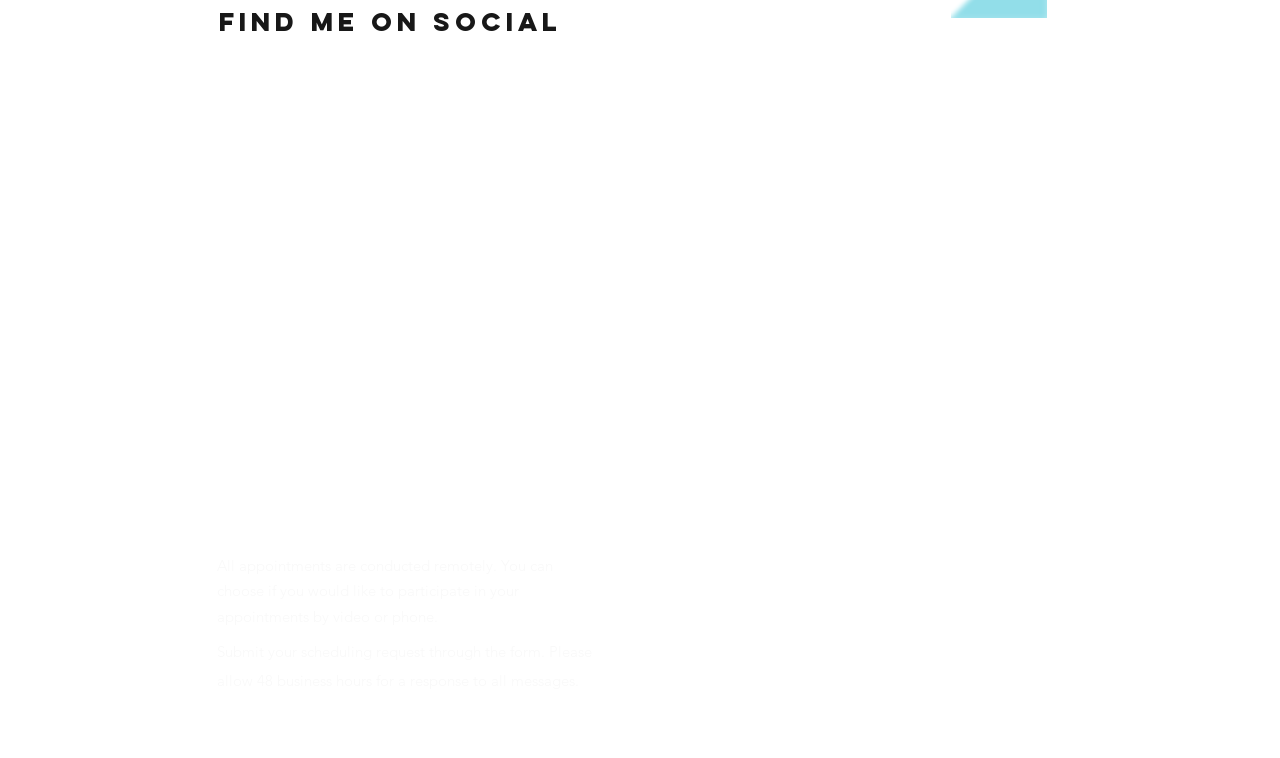How are appointments conducted?
Provide an in-depth and detailed explanation in response to the question.

The webpage states 'All appointments are conducted remotely. You can choose if you would like to participate in your appointments by video or phone.' This implies that appointments are not held in-person, but rather through remote means.